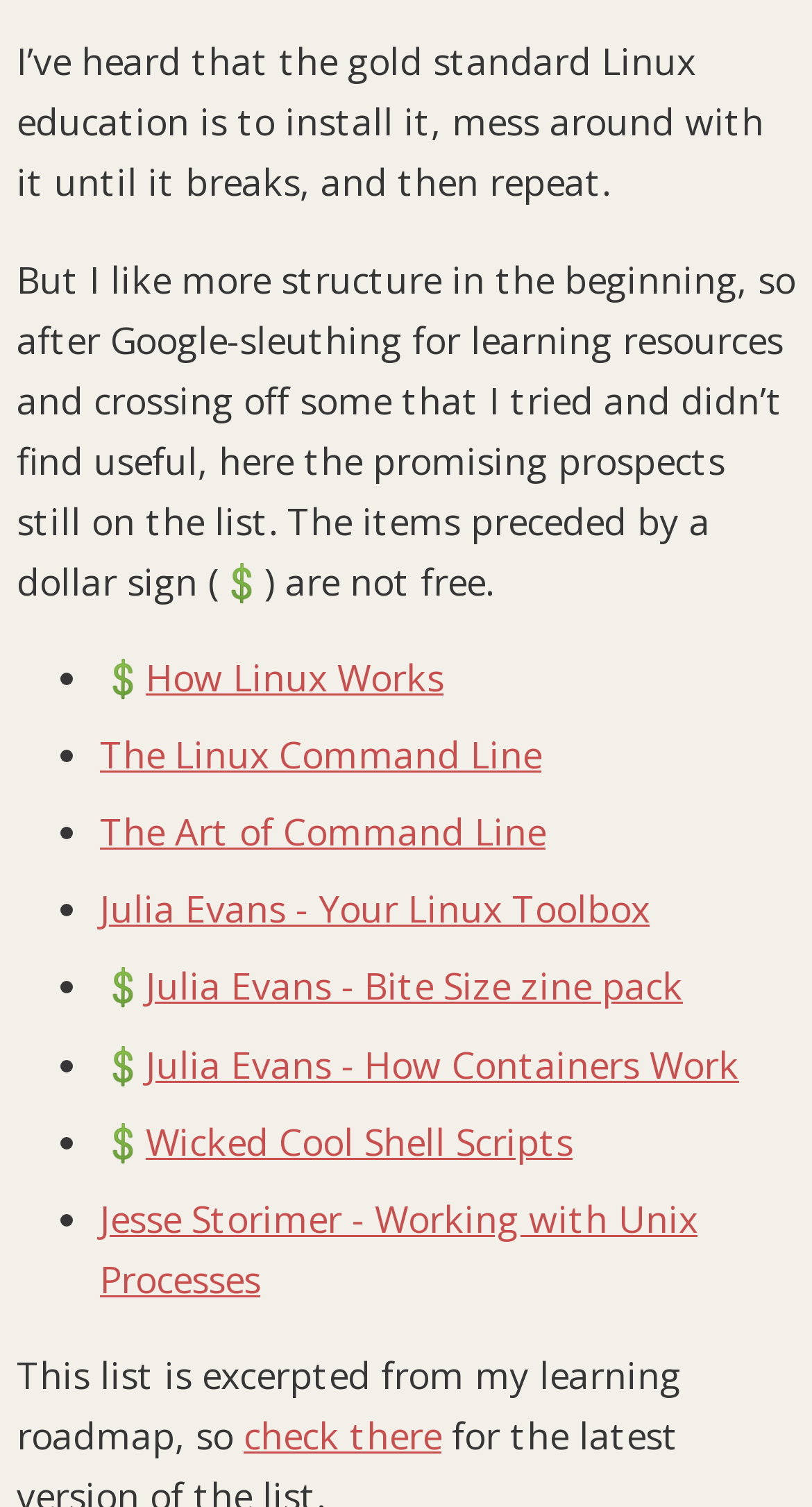Please identify the coordinates of the bounding box that should be clicked to fulfill this instruction: "Click on 'How Linux Works'".

[0.179, 0.433, 0.546, 0.466]